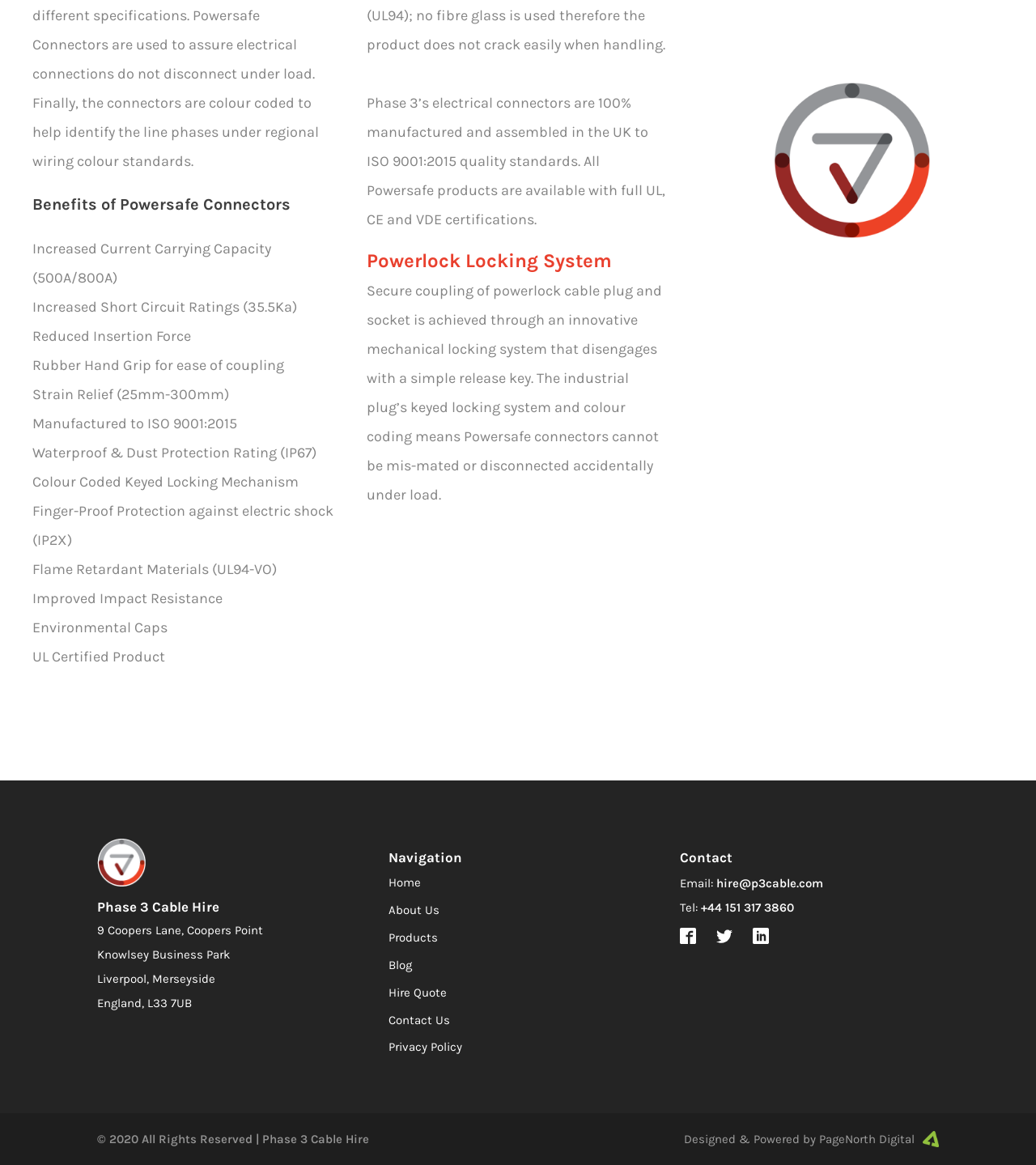How can you contact Phase 3 Cable Hire?
Please give a detailed answer to the question using the information shown in the image.

The webpage provides several ways to contact Phase 3 Cable Hire, including email at hire@p3cable.com, phone at +44 151 317 3860, and social media platforms such as Facebook, Twitter, and LinkedIn.